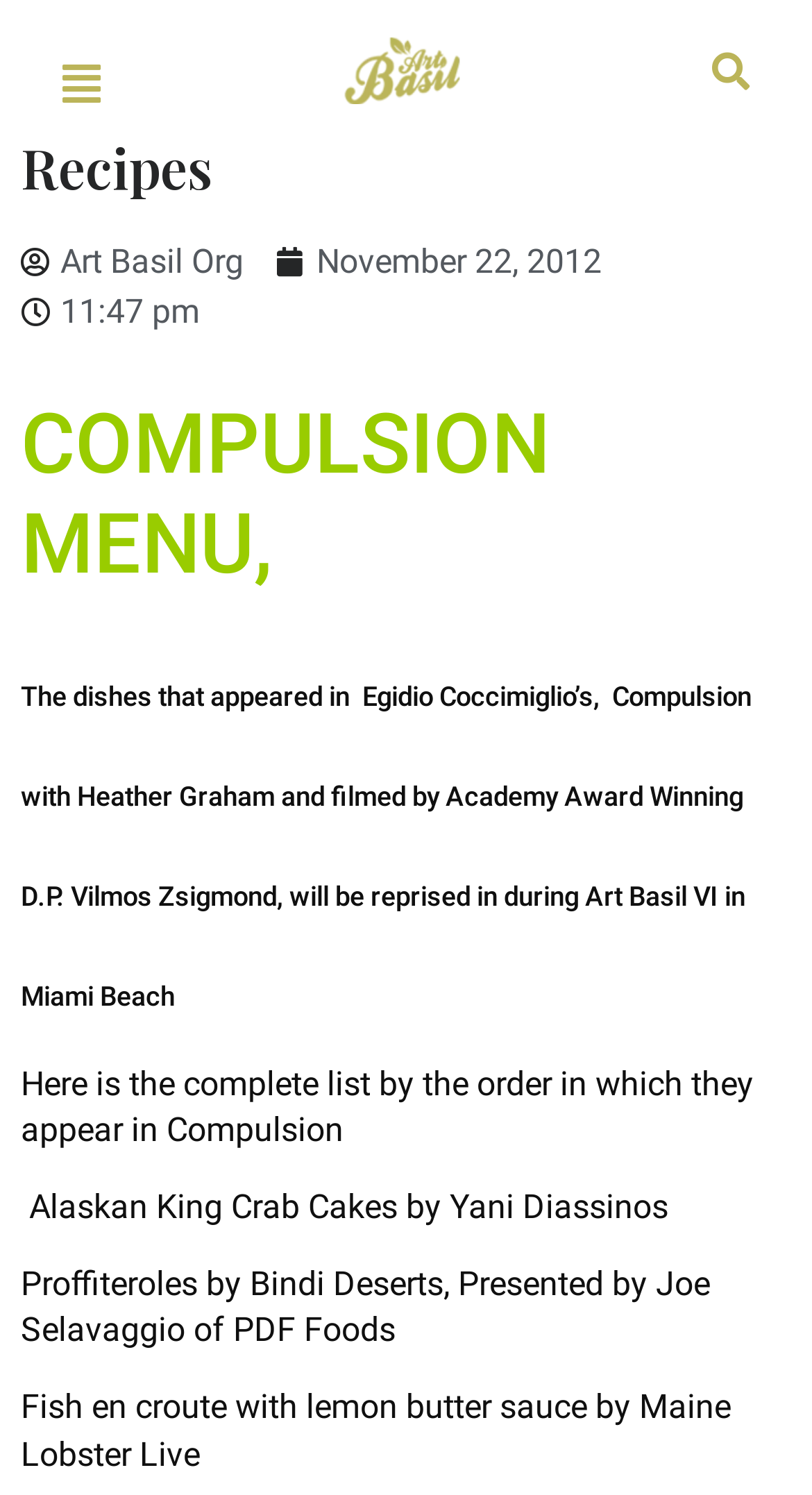Look at the image and write a detailed answer to the question: 
What is the date mentioned at the top of the page?

From the link 'November 22, 2012' at the top of the page, we can infer that the date mentioned is November 22, 2012.